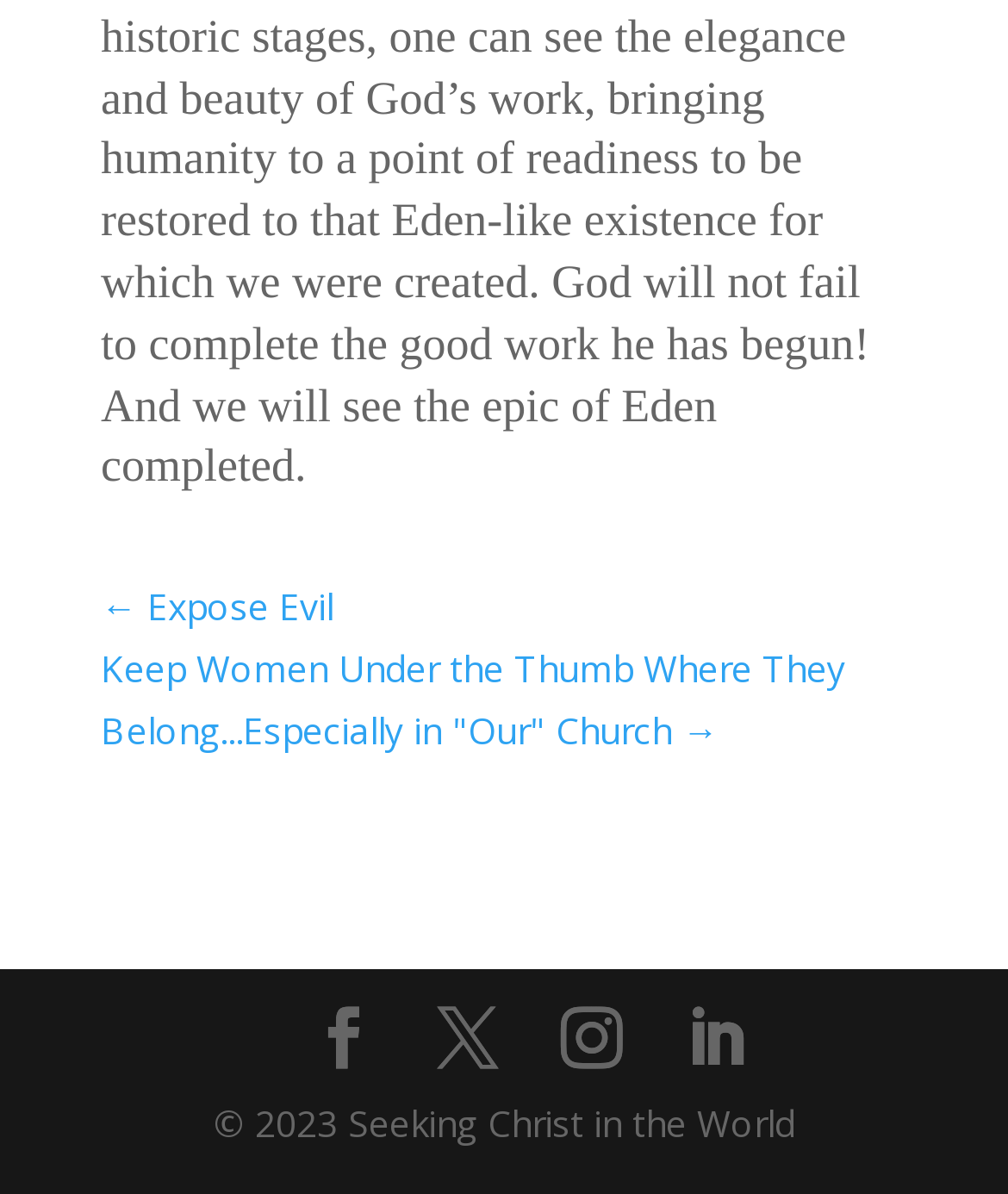What is the year of copyright mentioned?
Analyze the screenshot and provide a detailed answer to the question.

The StaticText element '© 2023 Seeking Christ in the World' indicates that the year of copyright mentioned is 2023.